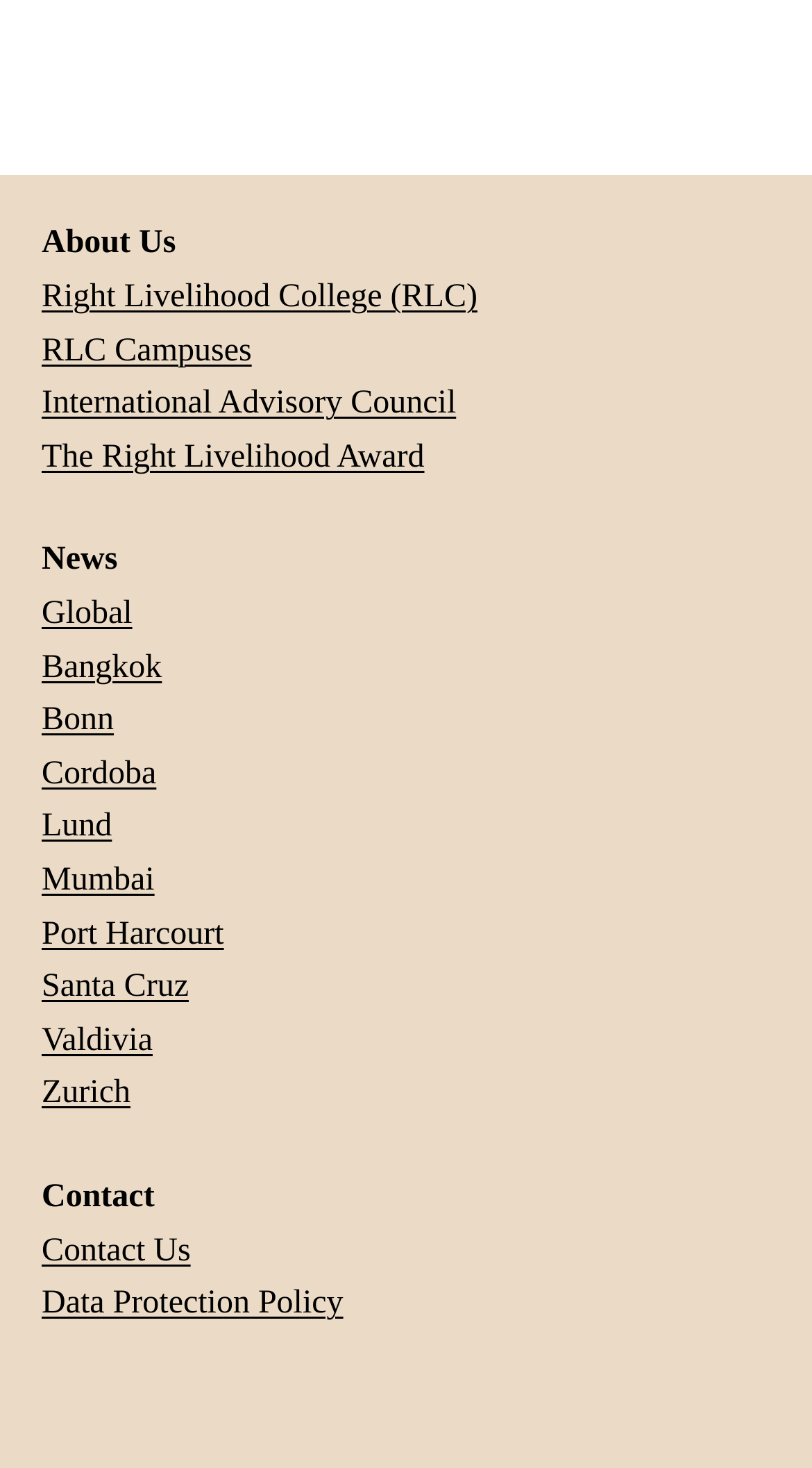Find the bounding box coordinates for the element described here: "Contact Us".

[0.051, 0.794, 0.235, 0.818]